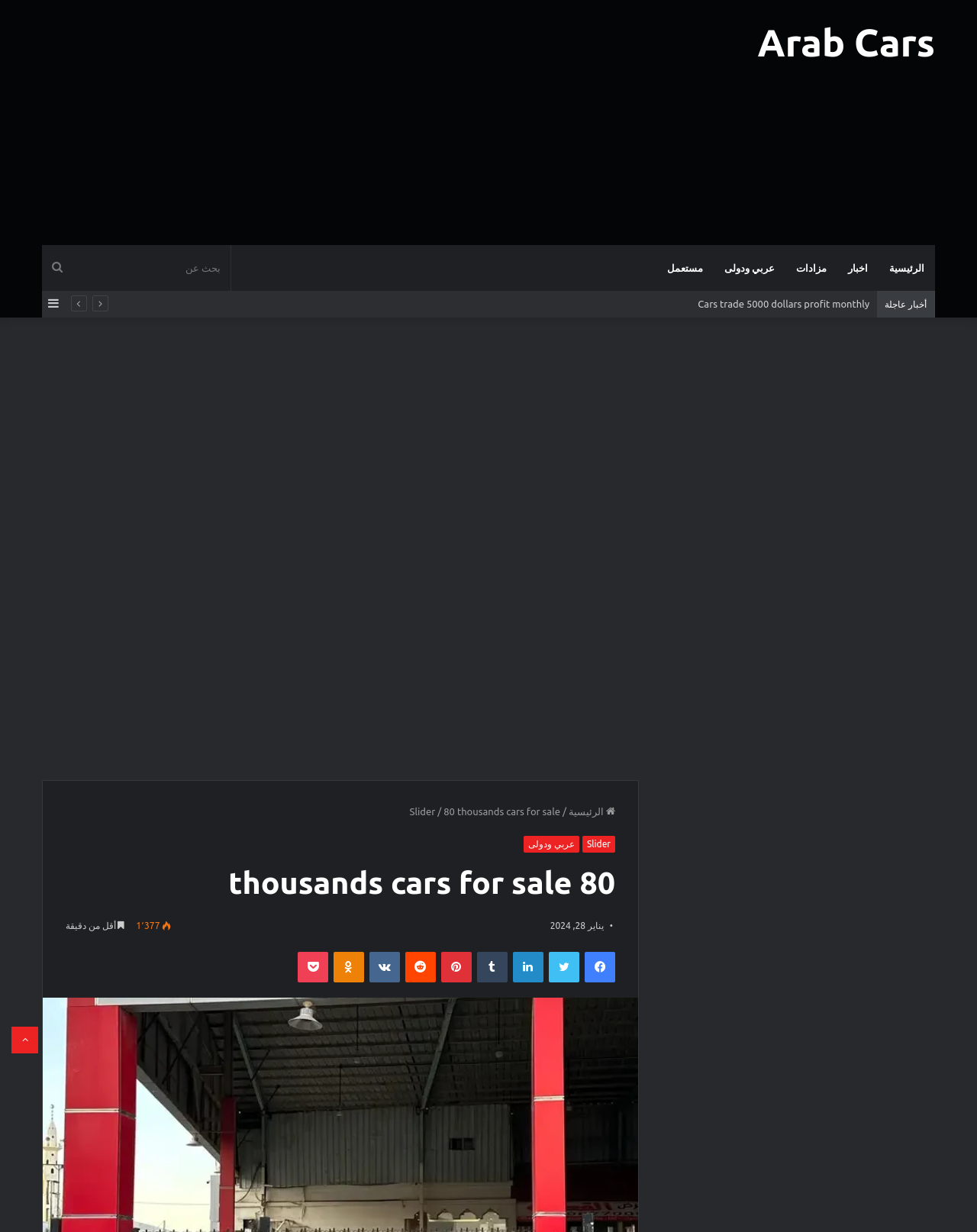What is the date mentioned in the article?
Kindly answer the question with as much detail as you can.

The date mentioned in the article can be found in the header section of the webpage, where it says 'يناير 28, 2024'.